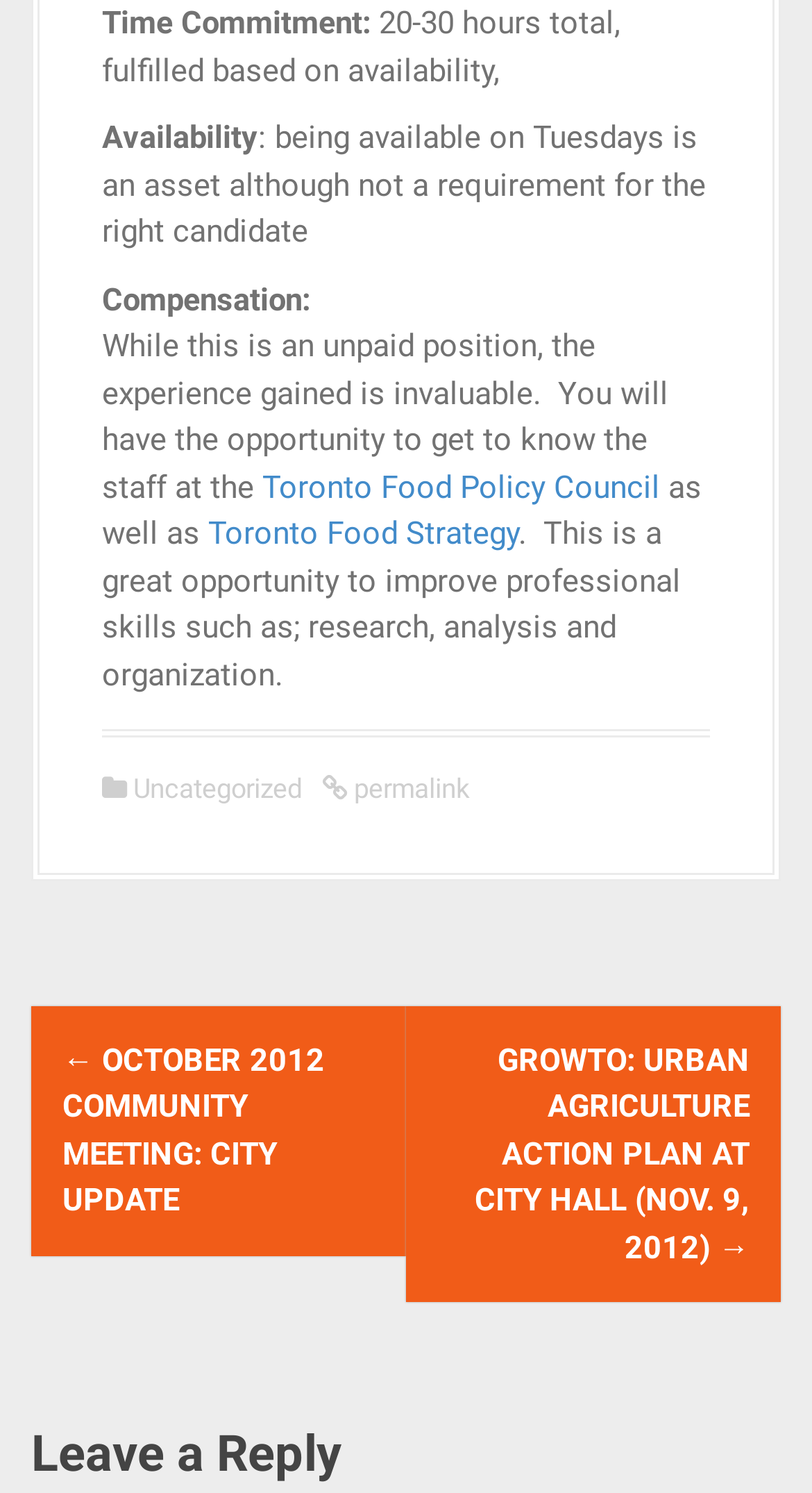Look at the image and write a detailed answer to the question: 
What is the navigation option below the post?

The heading 'Post navigation' is present below the main content of the webpage, which suggests that this section provides navigation options to move to other related posts, such as the 'OCTOBER 2012 COMMUNITY MEETING: CITY UPDATE' and 'GROWTO: URBAN AGRICULTURE ACTION PLAN AT CITY HALL (NOV. 9, 2012)' links.